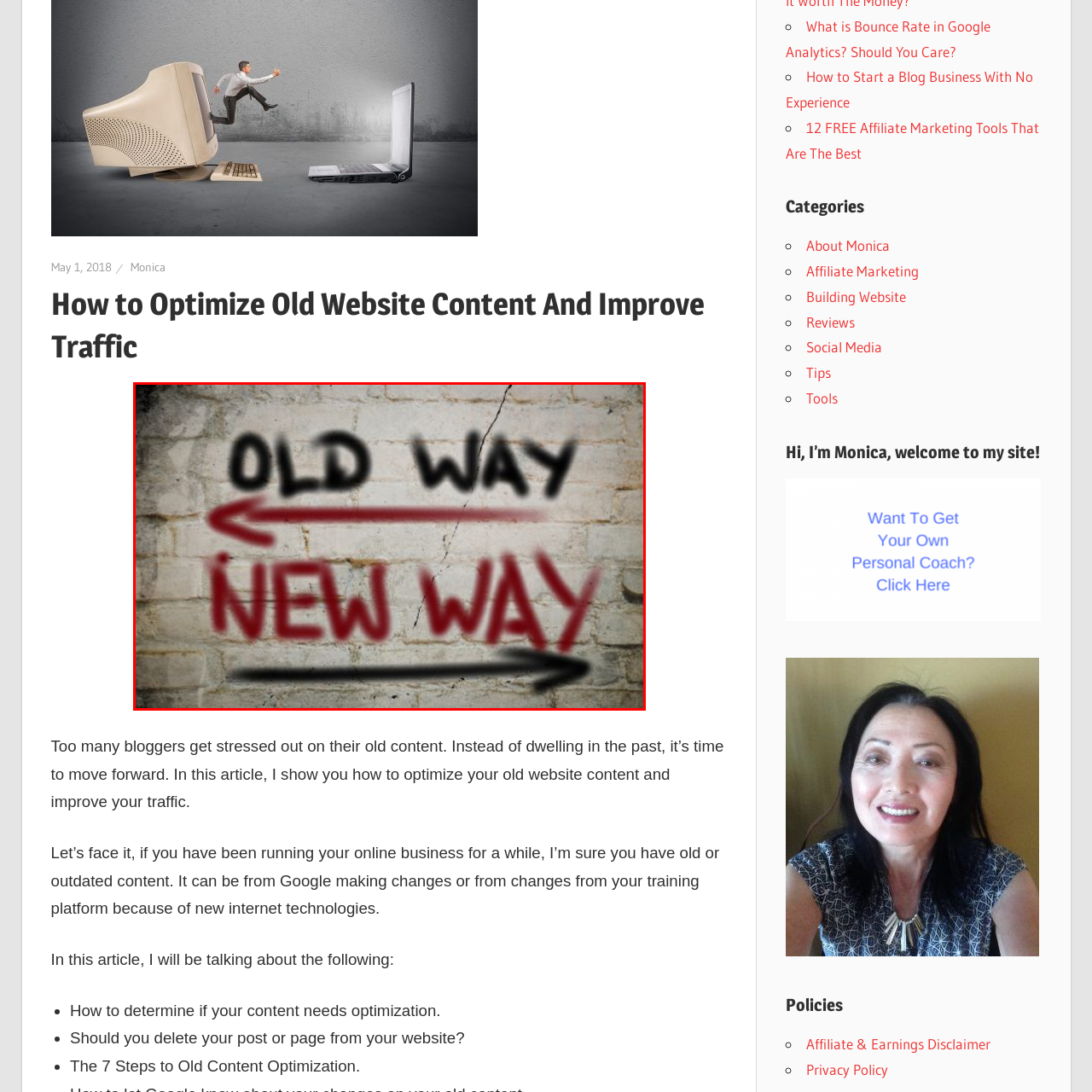What is the color of the 'OLD WAY' path?
Look at the image contained within the red bounding box and provide a detailed answer based on the visual details you can infer from it.

According to the caption, the 'OLD WAY' is 'depicted in black', indicating that the color of this path is black.